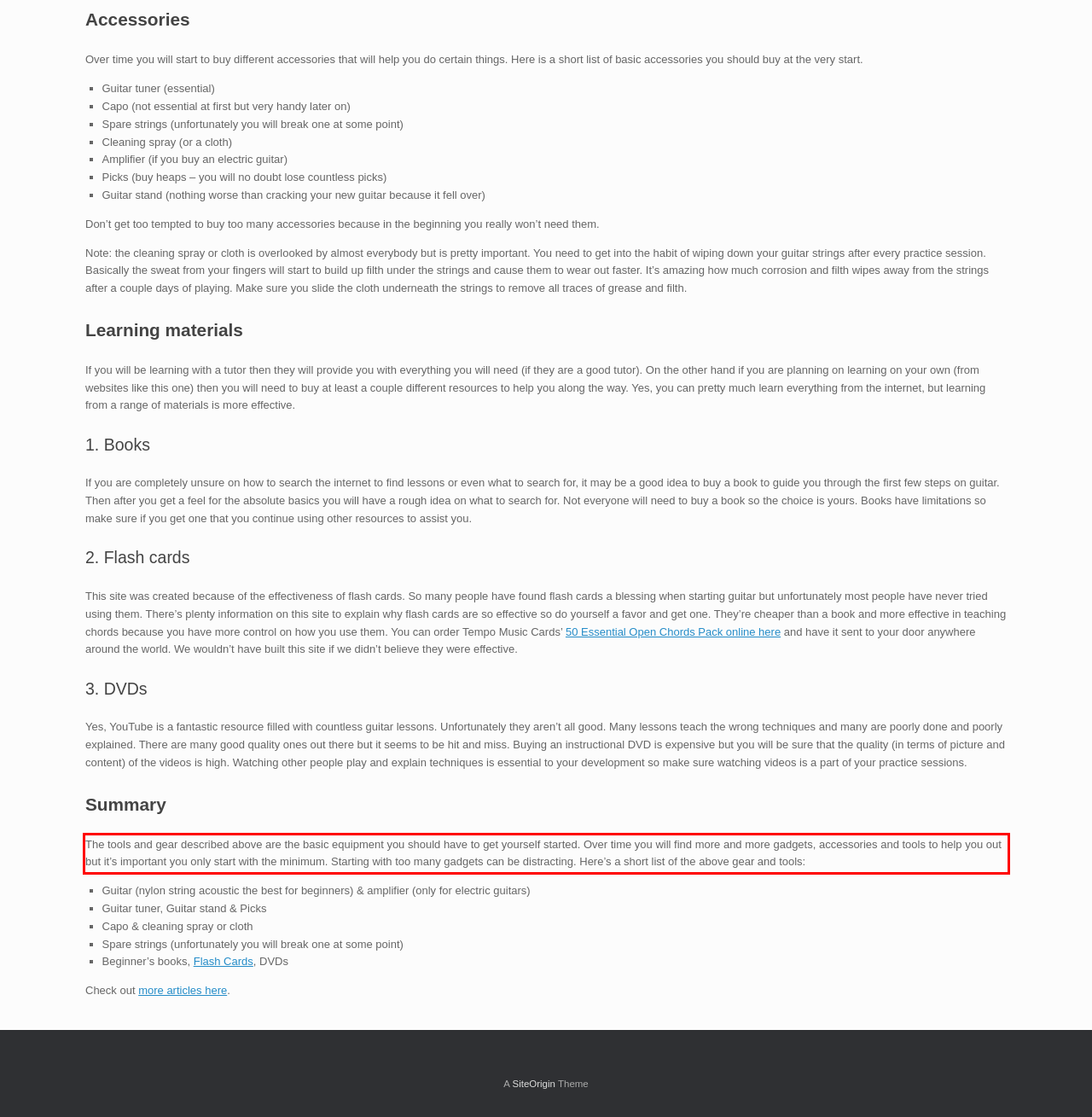You are given a screenshot with a red rectangle. Identify and extract the text within this red bounding box using OCR.

The tools and gear described above are the basic equipment you should have to get yourself started. Over time you will find more and more gadgets, accessories and tools to help you out but it’s important you only start with the minimum. Starting with too many gadgets can be distracting. Here’s a short list of the above gear and tools: